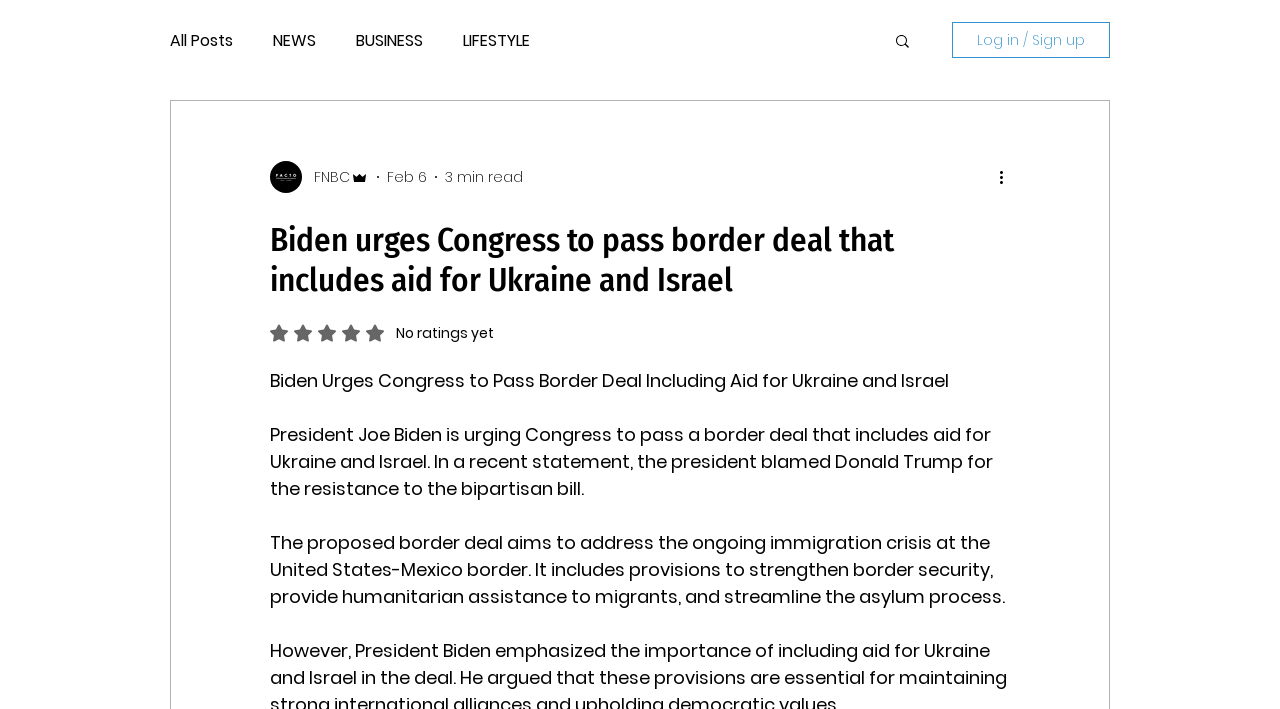What is the topic of the news article? From the image, respond with a single word or brief phrase.

Border deal